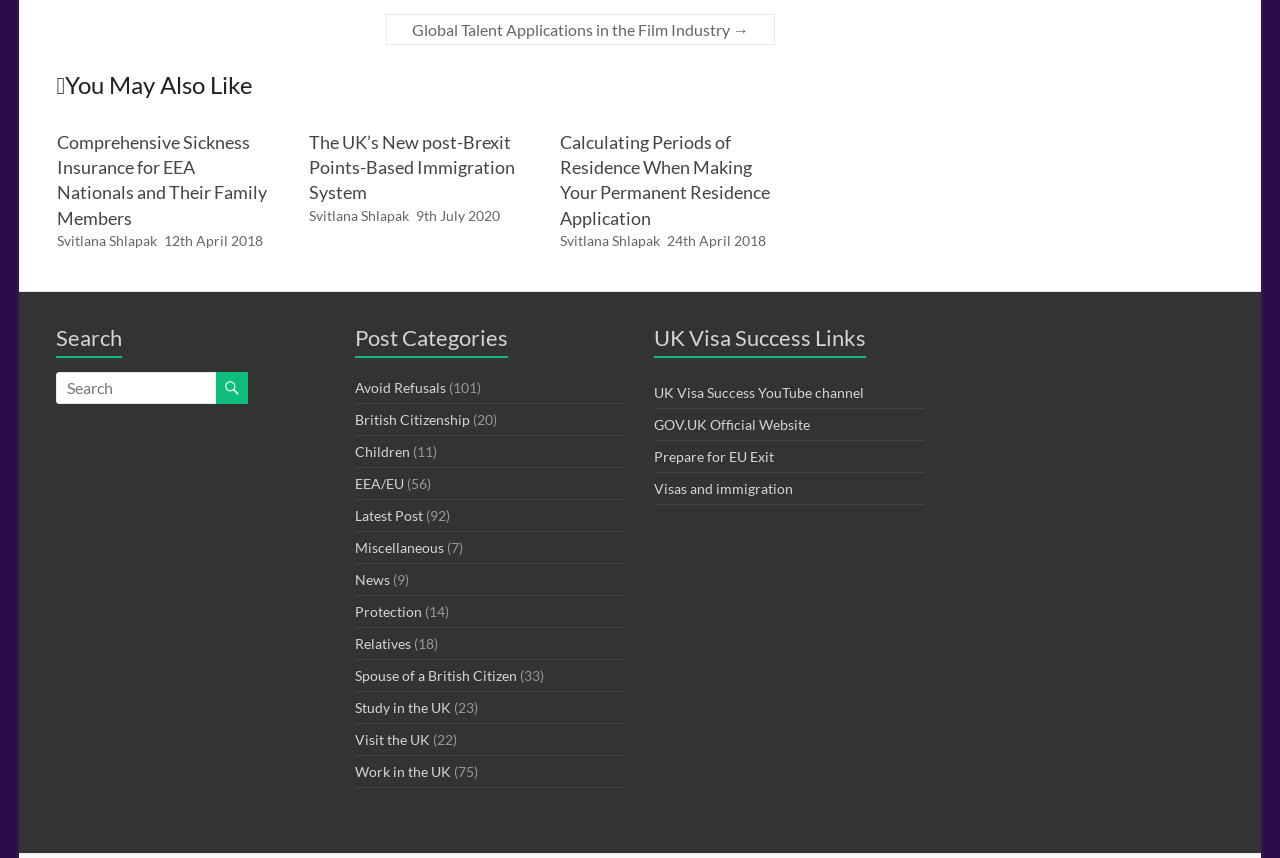Determine the bounding box coordinates of the clickable element to complete this instruction: "Search for something". Provide the coordinates in the format of four float numbers between 0 and 1, [left, top, right, bottom].

[0.044, 0.433, 0.171, 0.471]